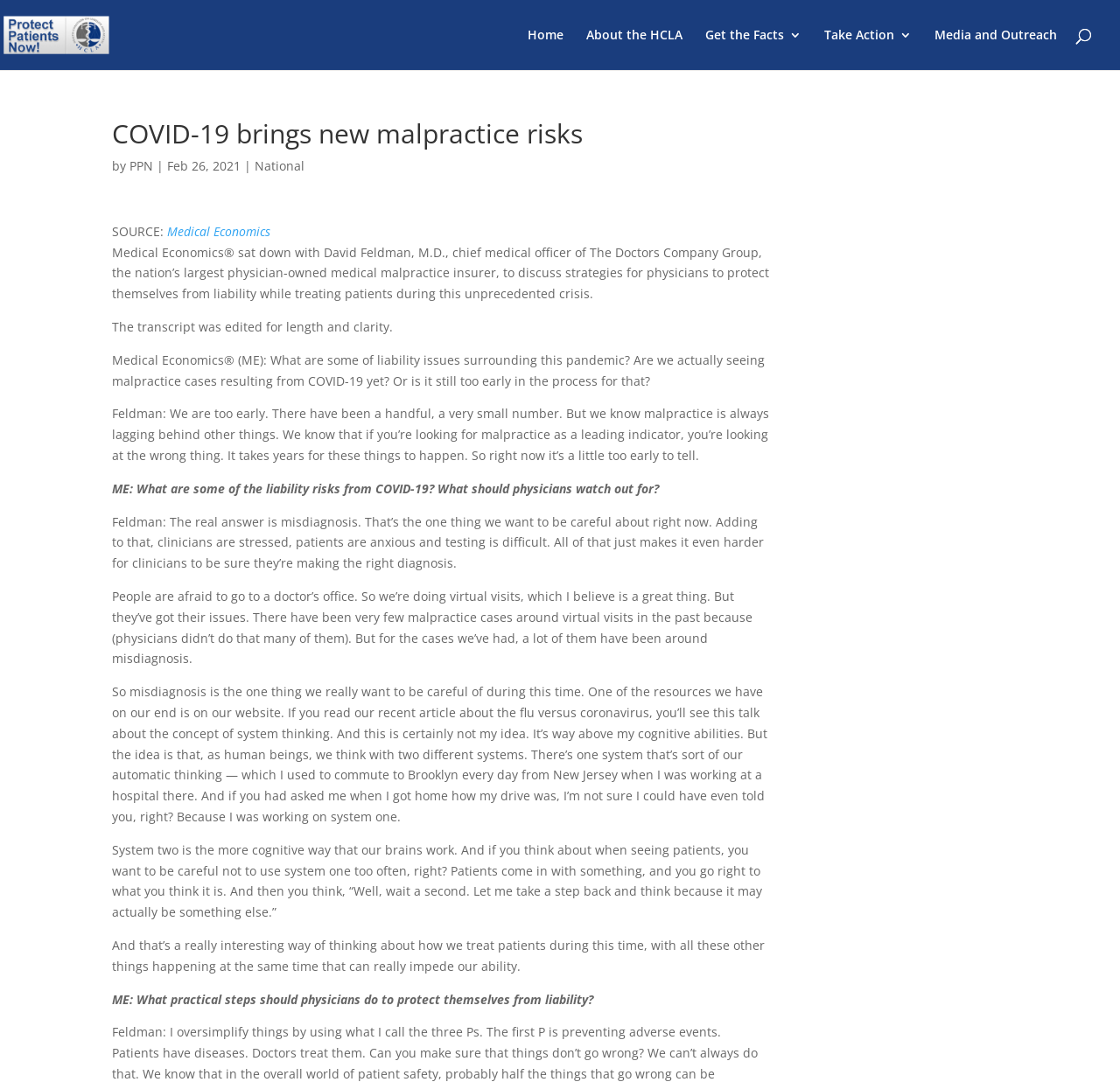Please determine the heading text of this webpage.

COVID-19 brings new malpractice risks